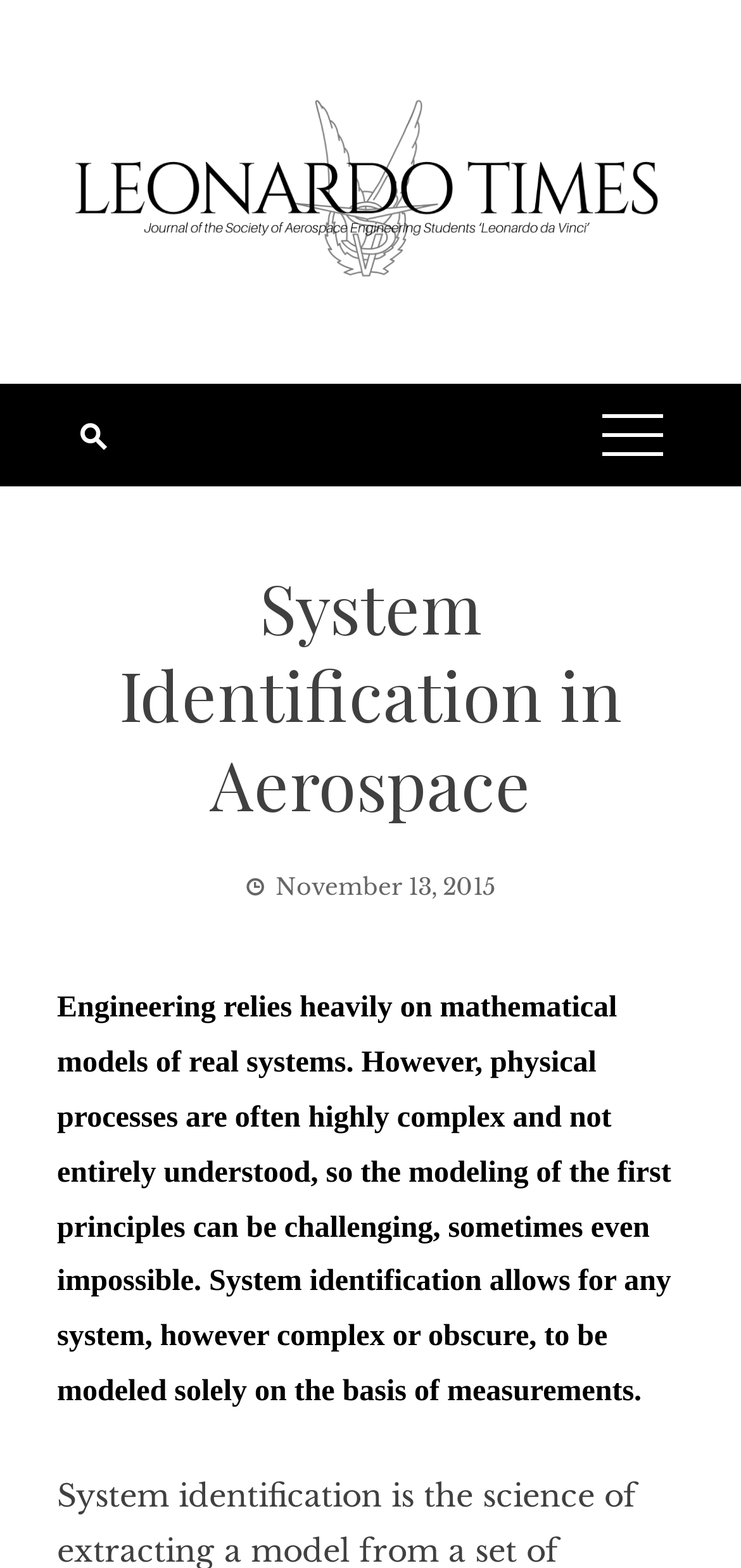Determine the main heading text of the webpage.

System Identification in Aerospace